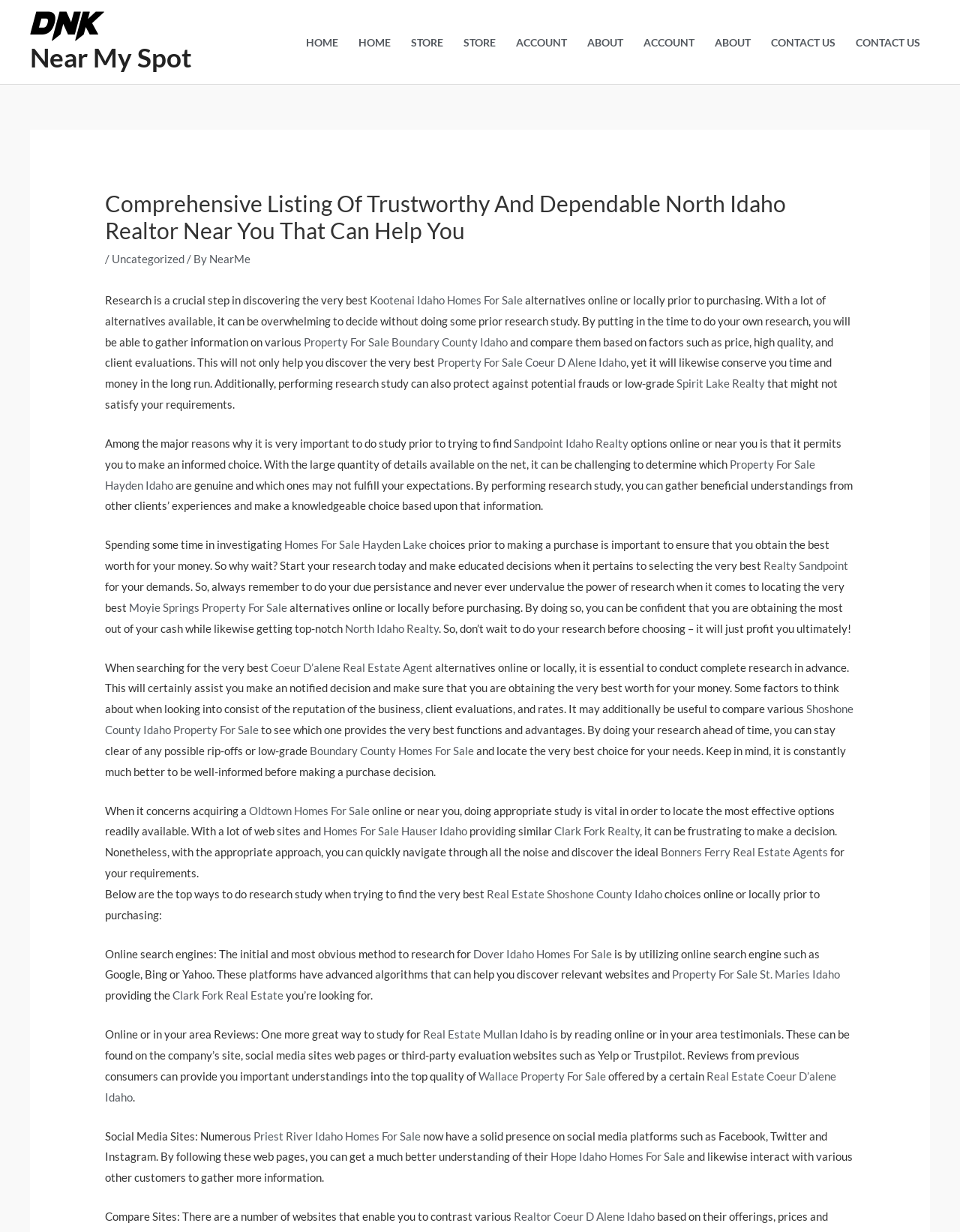Detail the various sections and features of the webpage.

This webpage appears to be a comprehensive guide to finding trustworthy and dependable realtors in North Idaho. At the top of the page, there is a navigation menu with links to various sections of the website, including "HOME", "STORE", "ACCOUNT", "ABOUT", and "CONTACT US". 

Below the navigation menu, there is a header section with a title that reads "Comprehensive Listing Of Trustworthy And Dependable North Idaho Realtor Near You That Can Help You". This title is followed by a brief introduction that emphasizes the importance of research in finding the best Kootenai Idaho Homes For Sale alternatives online or locally prior to purchasing.

The main content of the webpage is divided into several sections, each discussing the importance of research in finding the best realtors and properties in North Idaho. The text is interspersed with links to various real estate agents and properties in the region, including Sandpoint Idaho Realty, Spirit Lake Realty, and Property For Sale Boundary County Idaho, among others.

Throughout the page, there are numerous links to different real estate-related topics, such as the importance of online research, reading reviews, and using social media to find reliable realtors. The page also provides tips on how to conduct research, including using online search engines, reading online or local reviews, and following realtors on social media.

Overall, the webpage appears to be a valuable resource for individuals looking to find trustworthy and dependable realtors in North Idaho.